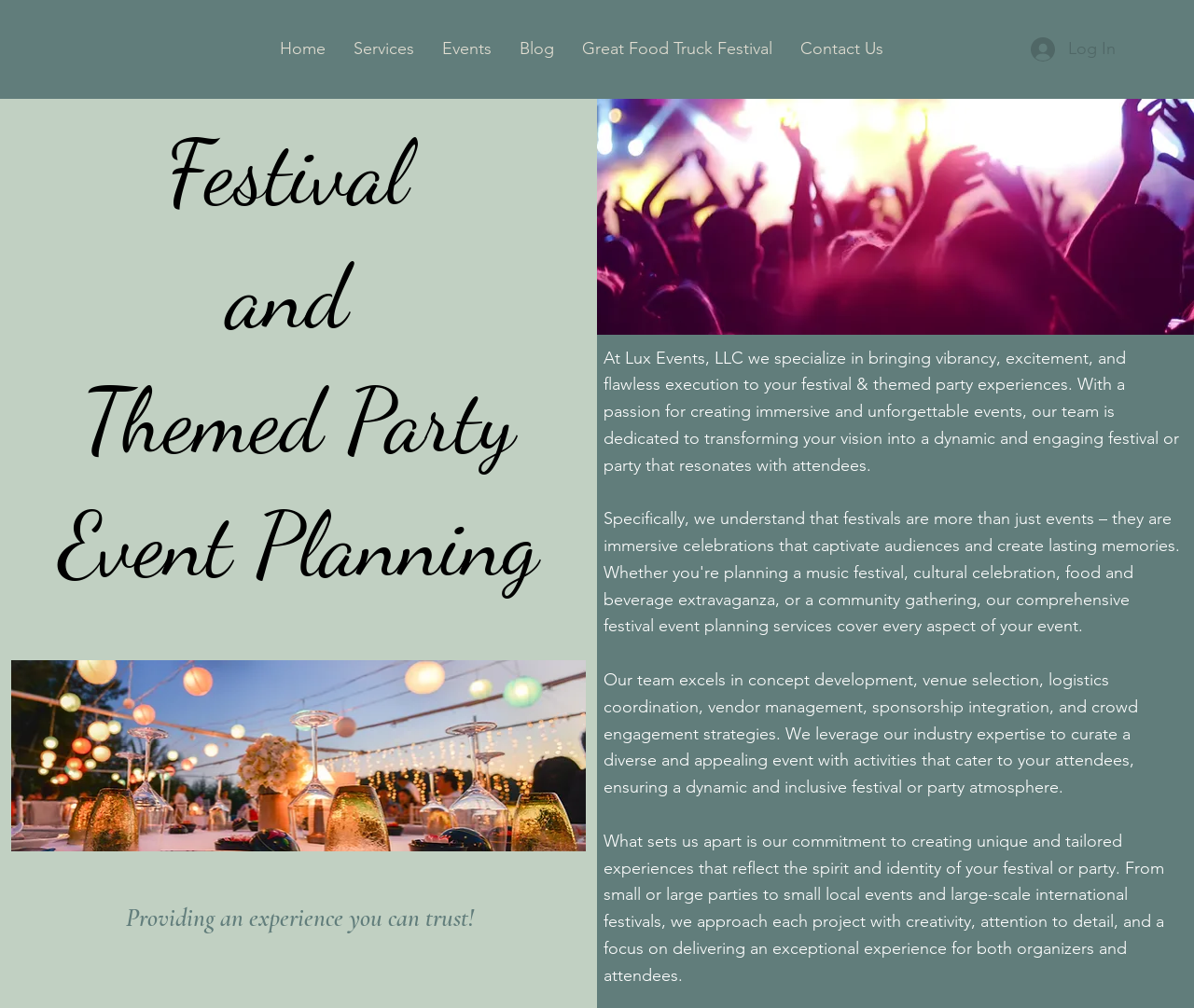What type of events does Lux Events LLC specialize in?
Please provide a comprehensive answer to the question based on the webpage screenshot.

Based on the webpage content, Lux Events LLC specializes in bringing vibrancy, excitement, and flawless execution to festival and themed party experiences, as stated in the StaticText element with ID 150.